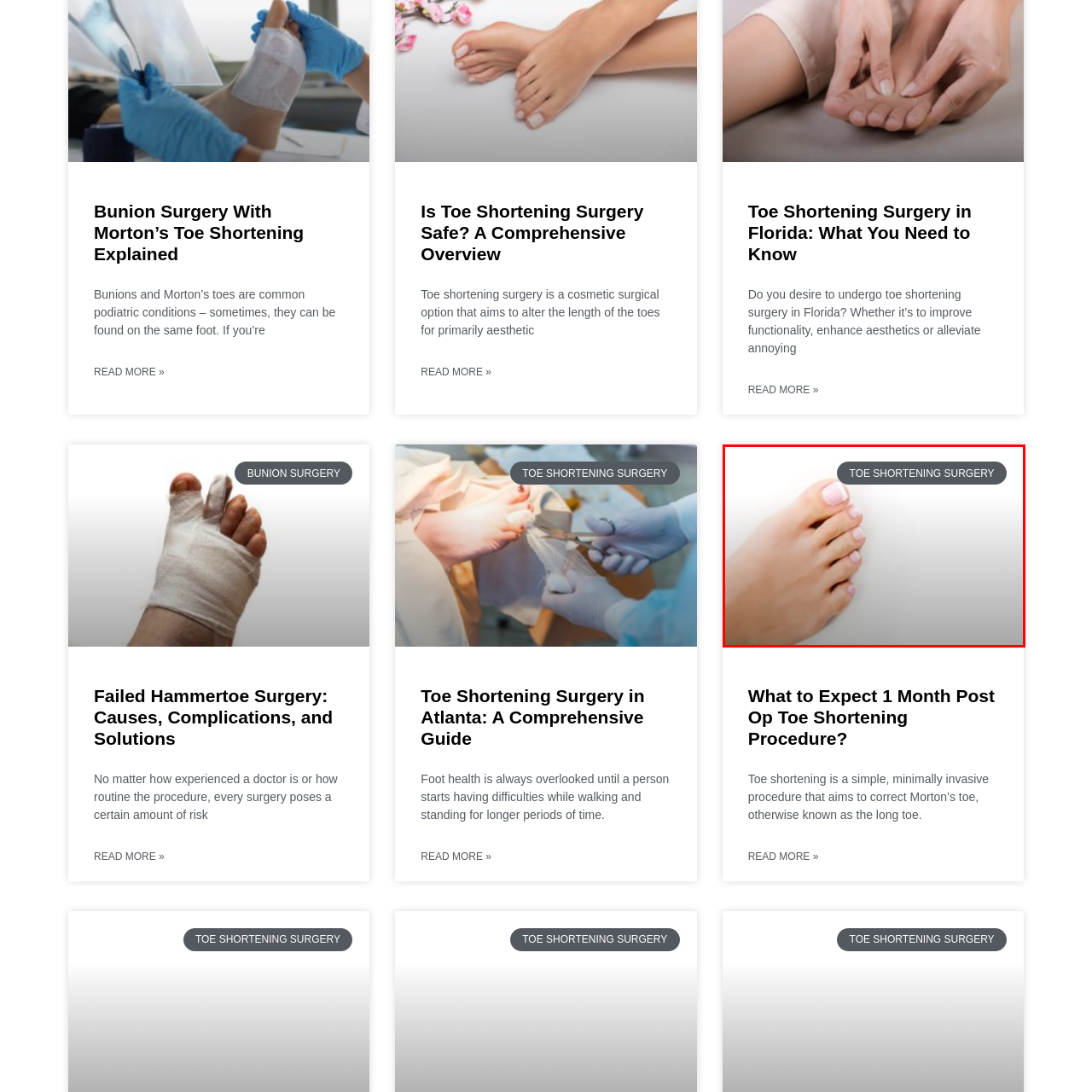Observe the image inside the red bounding box and answer briefly using a single word or phrase: What is the purpose of the image?

To illustrate benefits